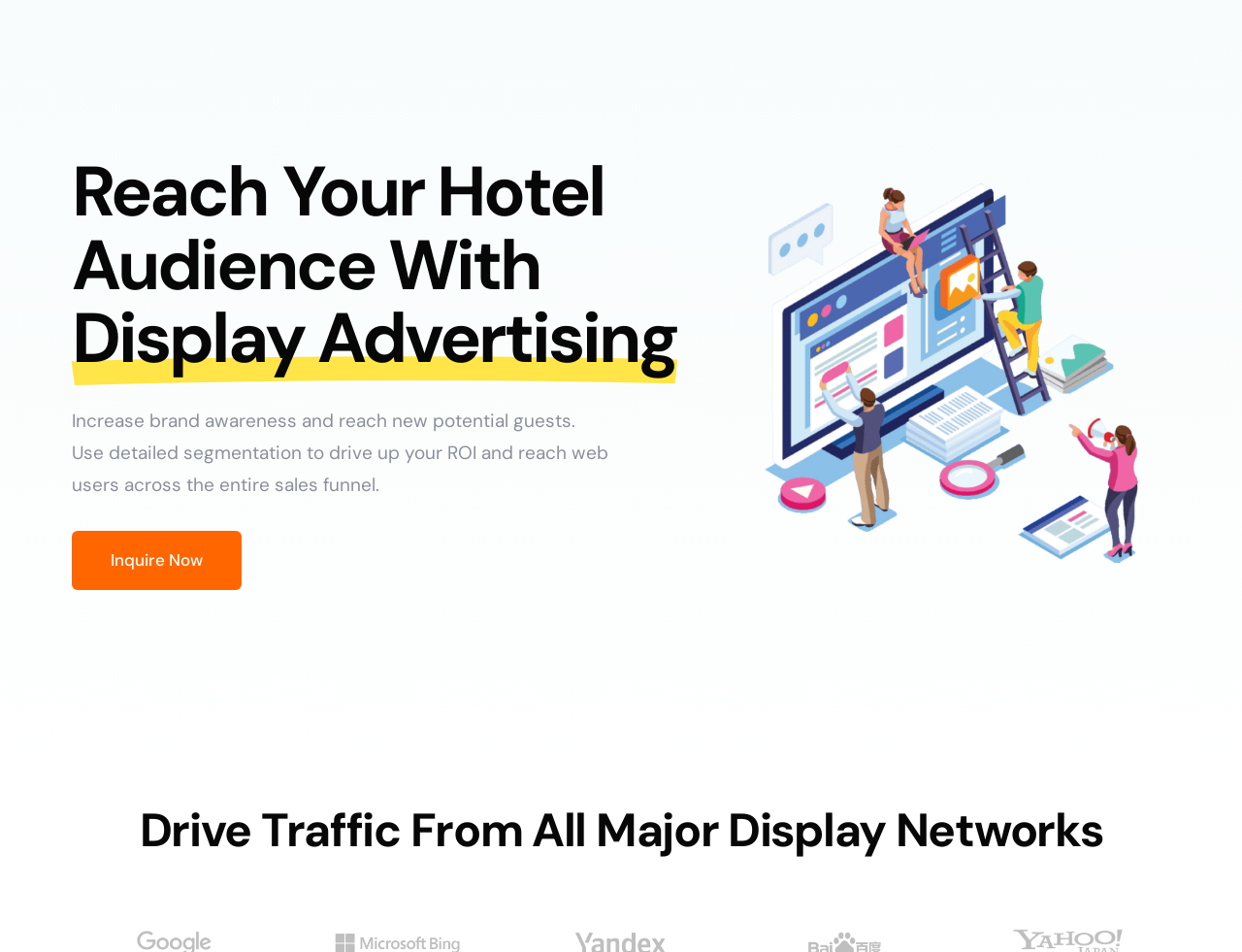What is the purpose of hotel display advertising?
Using the information from the image, provide a comprehensive answer to the question.

According to the StaticText 'Increase brand awareness and reach new potential guests. Use detailed segmentation to drive up your ROI and reach web users across the entire sales funnel.', the purpose of hotel display advertising is to increase brand awareness and reach new potential guests.